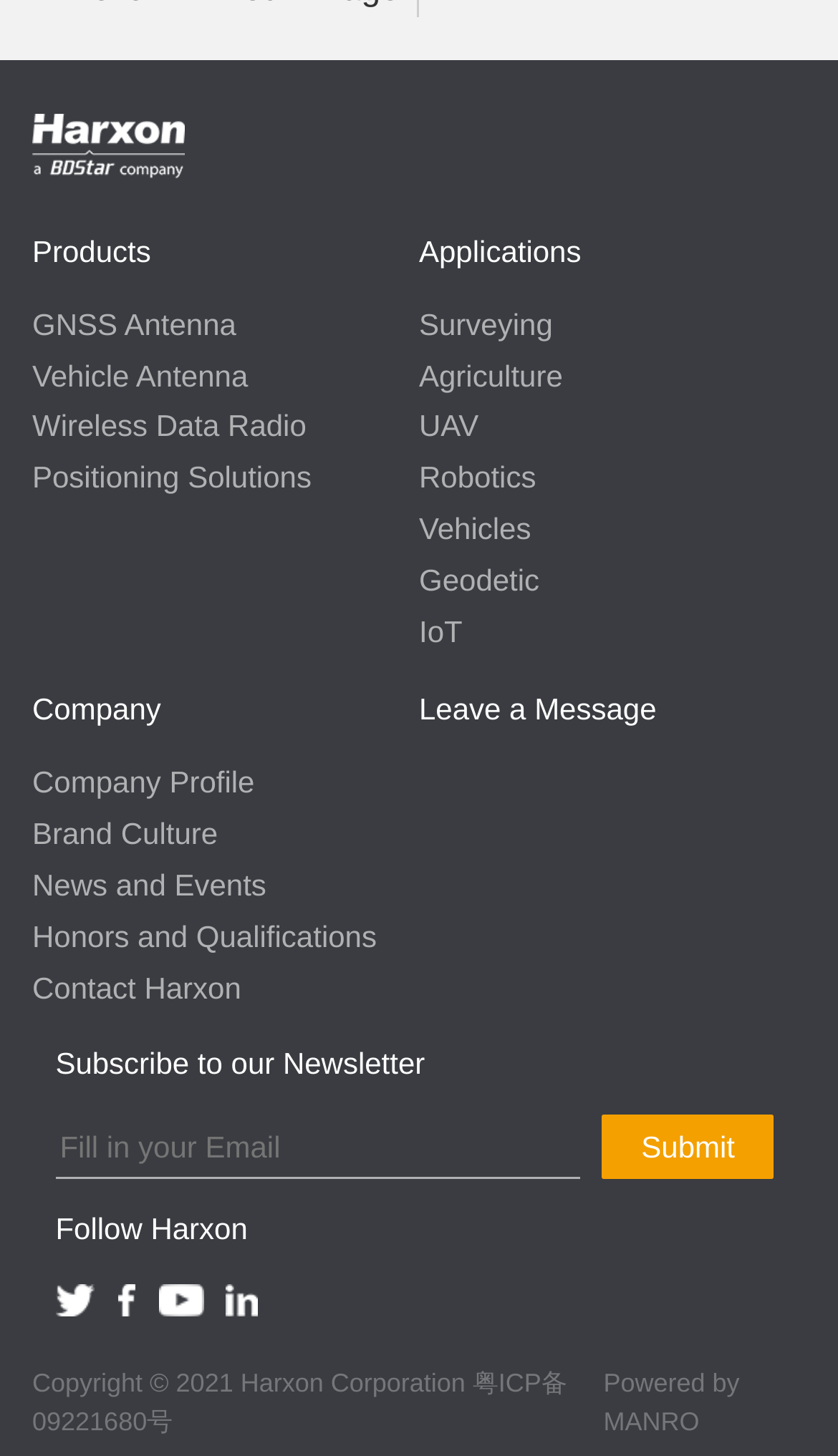By analyzing the image, answer the following question with a detailed response: What social media platforms does Harxon have?

Harxon has multiple social media platforms, as indicated by the links provided under the 'Follow Harxon' section, which include images of different social media platforms.